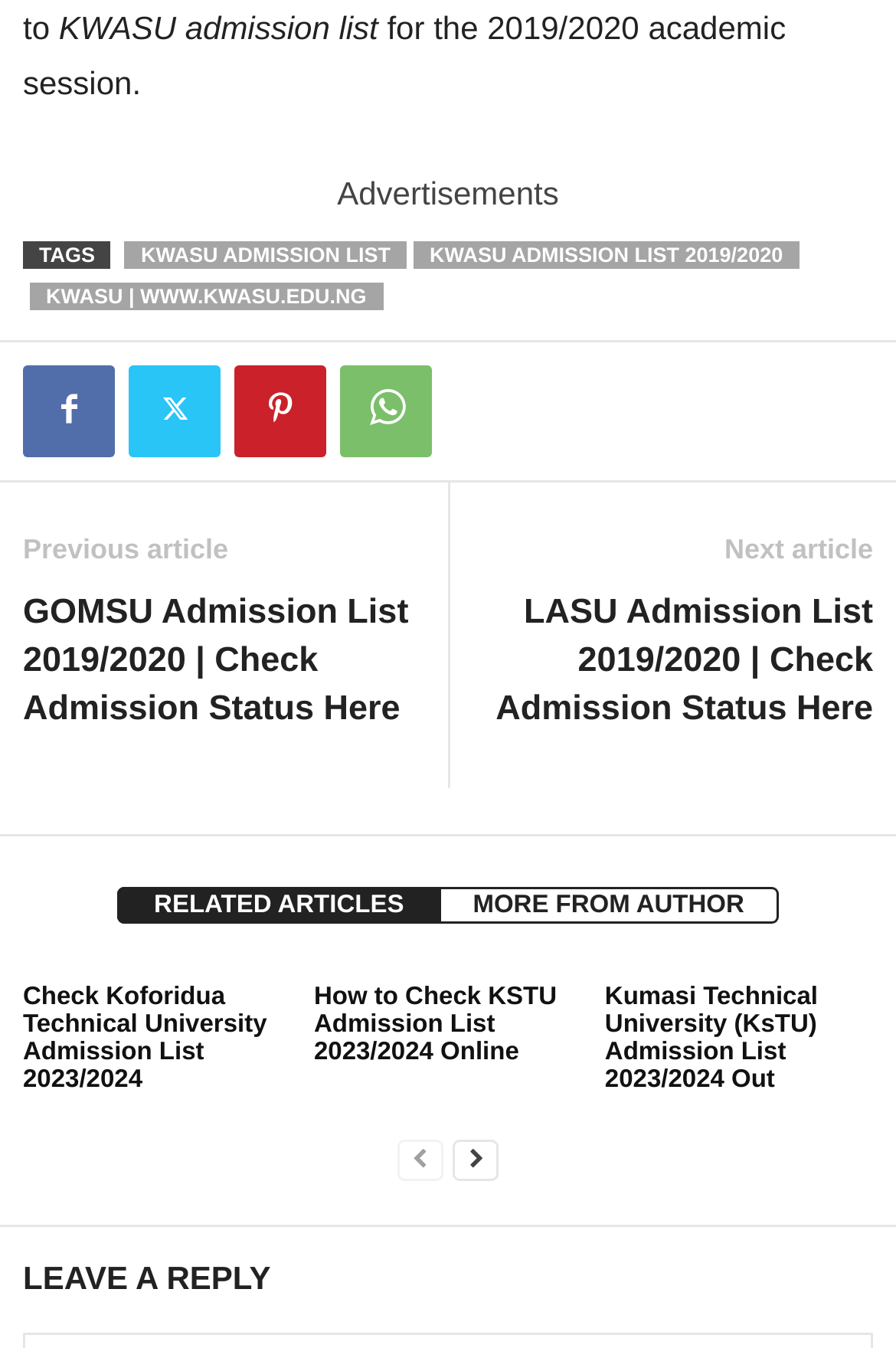Specify the bounding box coordinates of the element's area that should be clicked to execute the given instruction: "Check KWASU admission list". The coordinates should be four float numbers between 0 and 1, i.e., [left, top, right, bottom].

[0.139, 0.18, 0.454, 0.2]